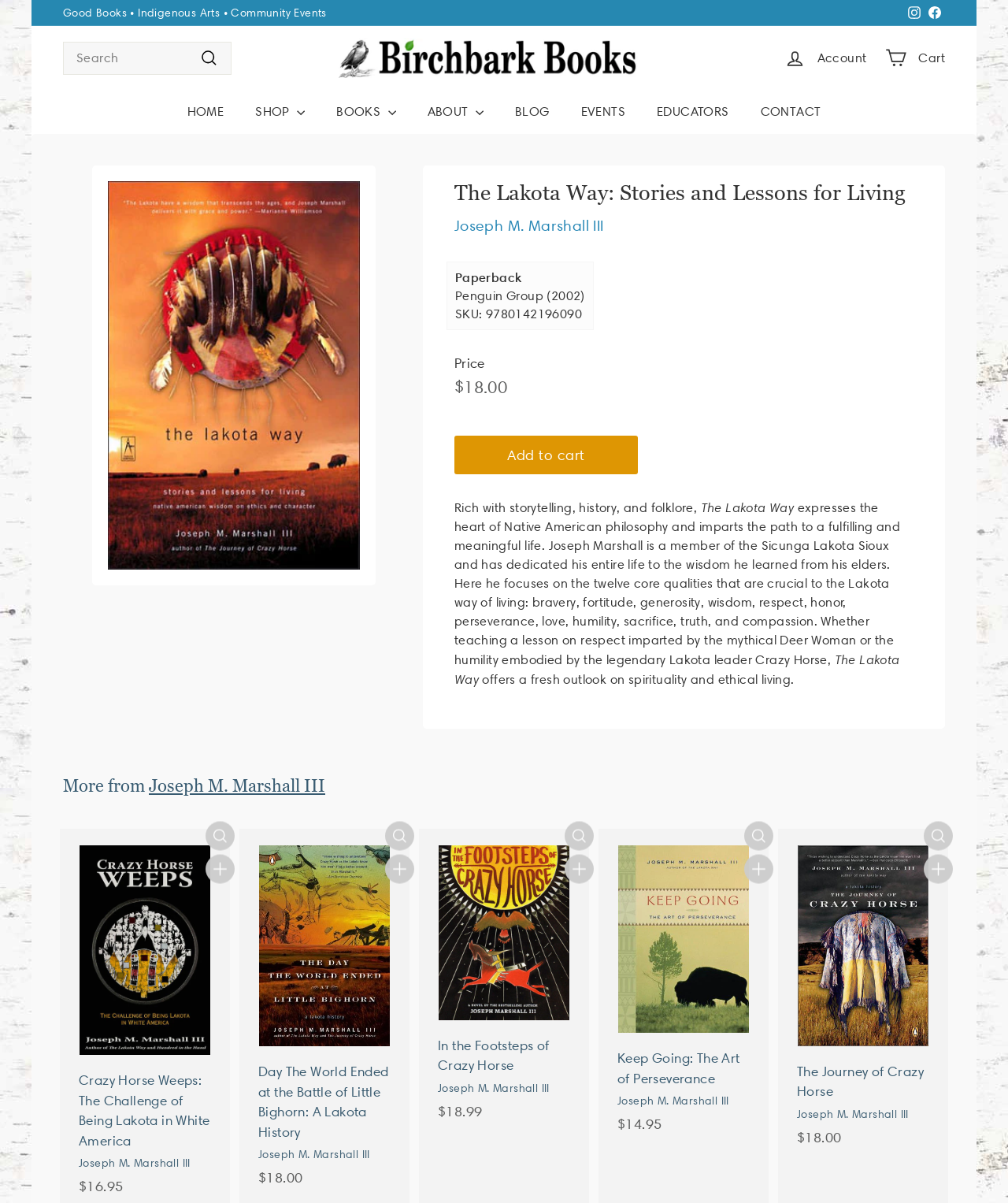Generate a thorough caption detailing the webpage content.

This webpage is an online shop for Birchbark Books & Native Arts, with a focus on Native American philosophy and literature. At the top of the page, there is a navigation menu with links to "HOME", "SHOP", "BOOKS", "ABOUT", "BLOG", "EVENTS", "EDUCATORS", and "CONTACT". Below the navigation menu, there is a search bar with a button to search for specific books or authors.

On the left side of the page, there are social media links to Instagram and Facebook, as well as a button to pause a slideshow. Above the main content area, there is a heading that reads "The Lakota Way: Stories and Lessons for Living" by Joseph M. Marshall III.

The main content area is divided into two sections. The left section displays information about the book "The Lakota Way", including a description, price, and buttons to add to cart or quick shop. The description summarizes the book's content, which explores the heart of Native American philosophy and imparts the path to a fulfilling and meaningful life.

The right section displays a list of related books by the same author, Joseph M. Marshall III, including "Crazy Horse Weeps: The Challenge of Being Lakota in White America", "Day The World Ended at the Battle of Little Bighorn : A Lakota History", "In the Footsteps of Crazy Horse", "Keep Going: The Art of Perseverance", and "The Journey of Crazy Horse". Each book is displayed with a thumbnail image, title, author, and price, along with buttons to quick shop or add to cart.

Throughout the page, there are several buttons and links to navigate to different sections of the website, including the online shop, blog, and events pages. The overall design is clean and easy to navigate, with a focus on showcasing the books and authors featured on the website.